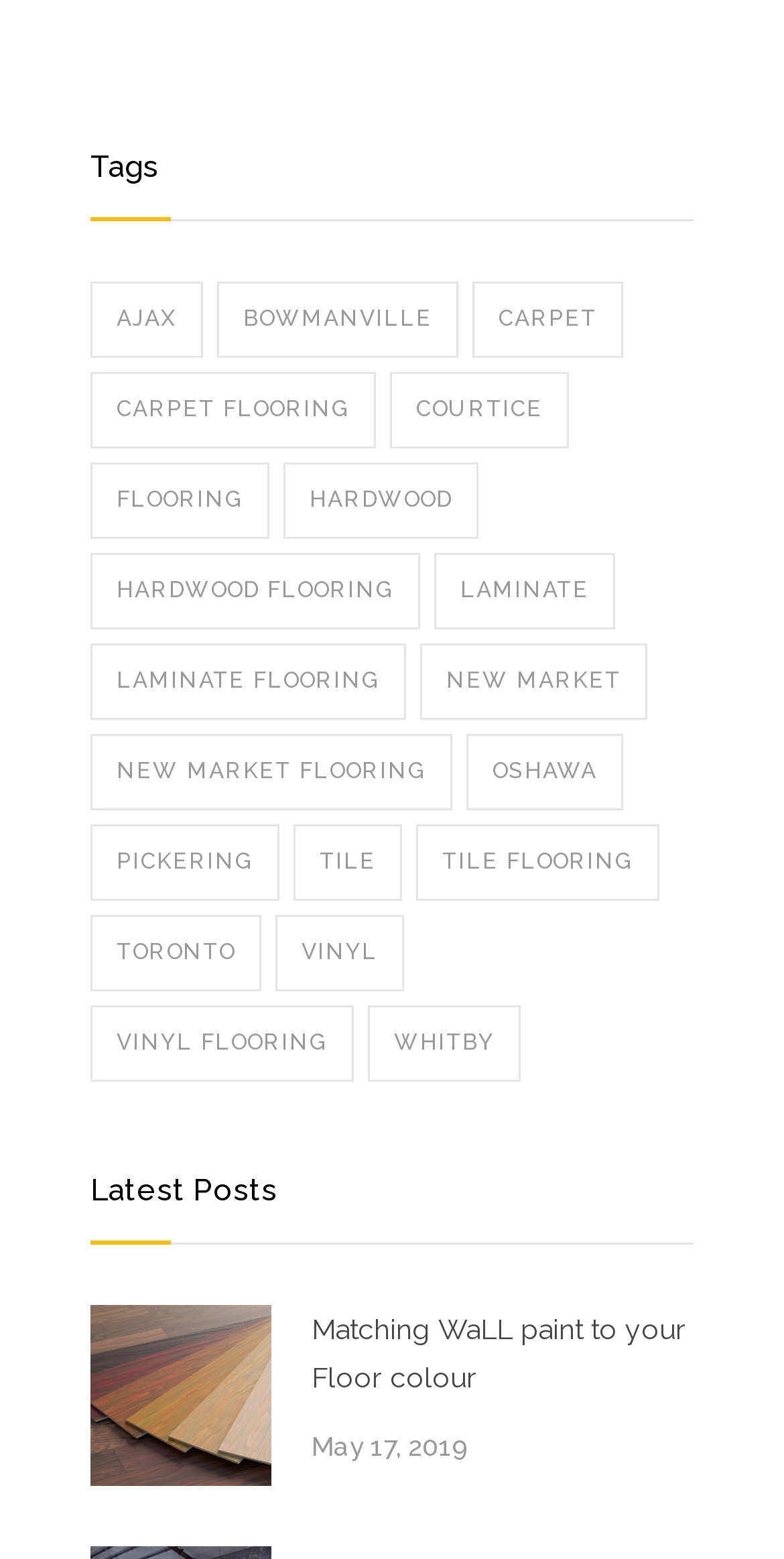Identify the bounding box coordinates of the region that should be clicked to execute the following instruction: "Explore the 'toronto' link".

[0.115, 0.587, 0.333, 0.636]